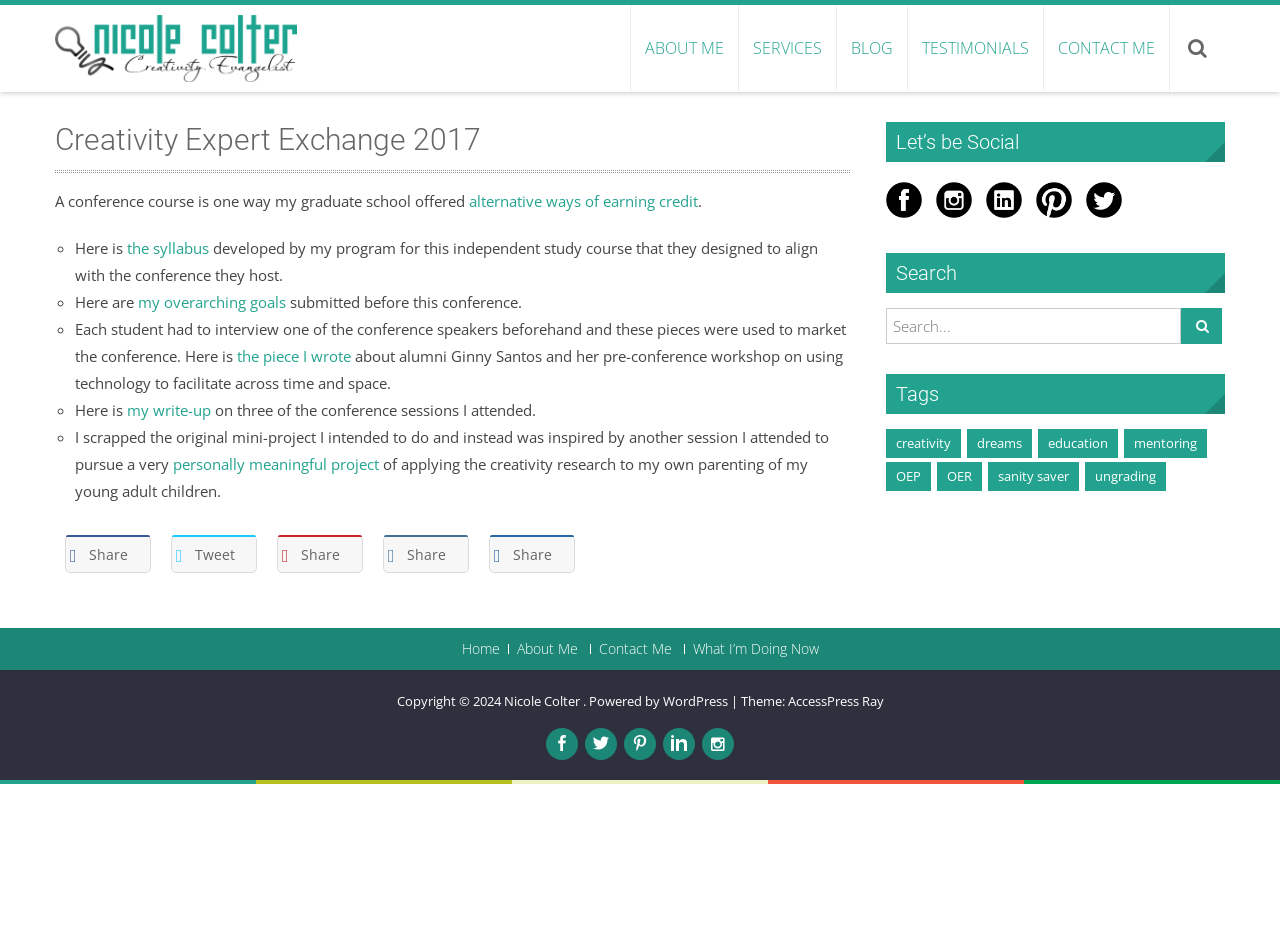What is the last item in the footer menu?
Based on the image, respond with a single word or phrase.

What I’m Doing Now